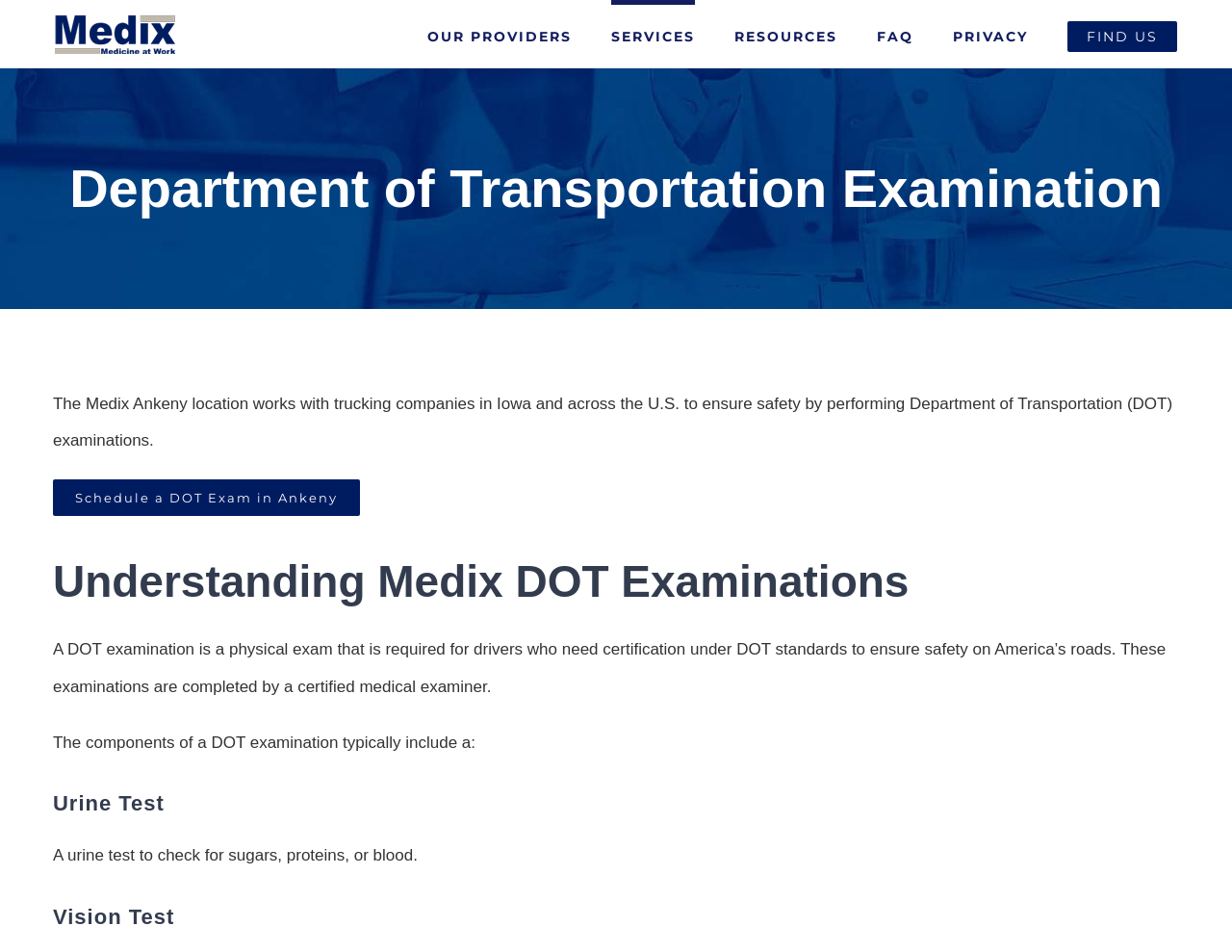Determine the bounding box coordinates of the clickable region to execute the instruction: "go to Laboratoire de Physique Théorique et Modèles Statistiques". The coordinates should be four float numbers between 0 and 1, denoted as [left, top, right, bottom].

None